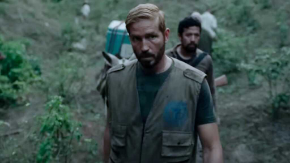Give a detailed account of the visual elements in the image.

The image captures two men navigating through a dense, rugged terrain filled with greenery, suggesting a challenging environment. The man in the foreground has a serious expression, wearing a green vest that appears slightly worn. He has short, blond hair, and his focus indicates a sense of purpose or determination. In the background, another man trails closely behind, also dressed in practical attire suitable for the wilderness. The setting hints at a tense or significant moment, possibly tied to themes of survival or conflict, which aligns with the promotional content about the film "Sound of Freedom," where real-life issues may be explored. The atmosphere suggests both danger and resilience, drawing viewers into the narrative's emotional depth.